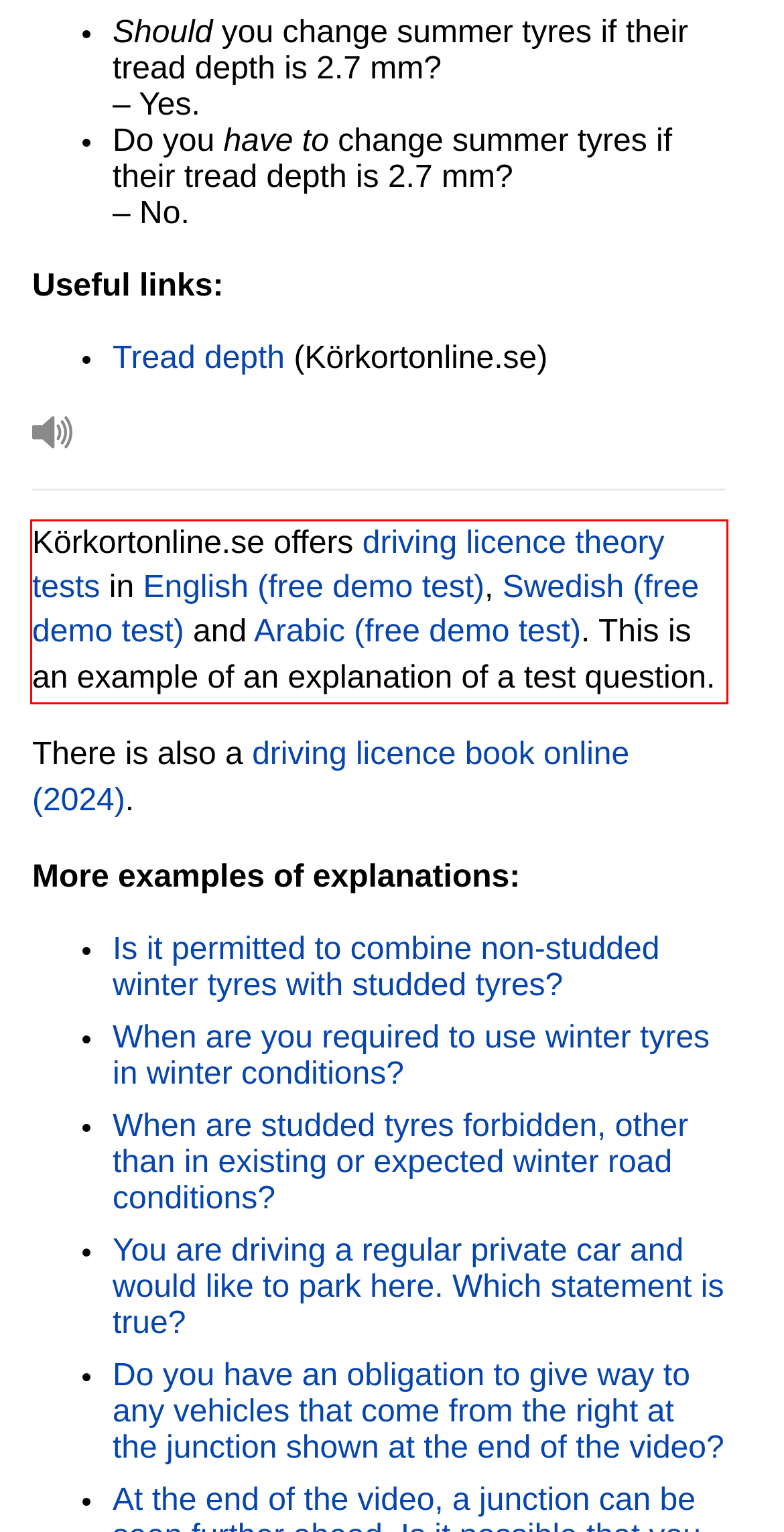Analyze the screenshot of a webpage where a red rectangle is bounding a UI element. Extract and generate the text content within this red bounding box.

Körkortonline.se offers driving licence theory tests in English (free demo test), Swedish (free demo test) and Arabic (free demo test). This is an example of an explanation of a test question.